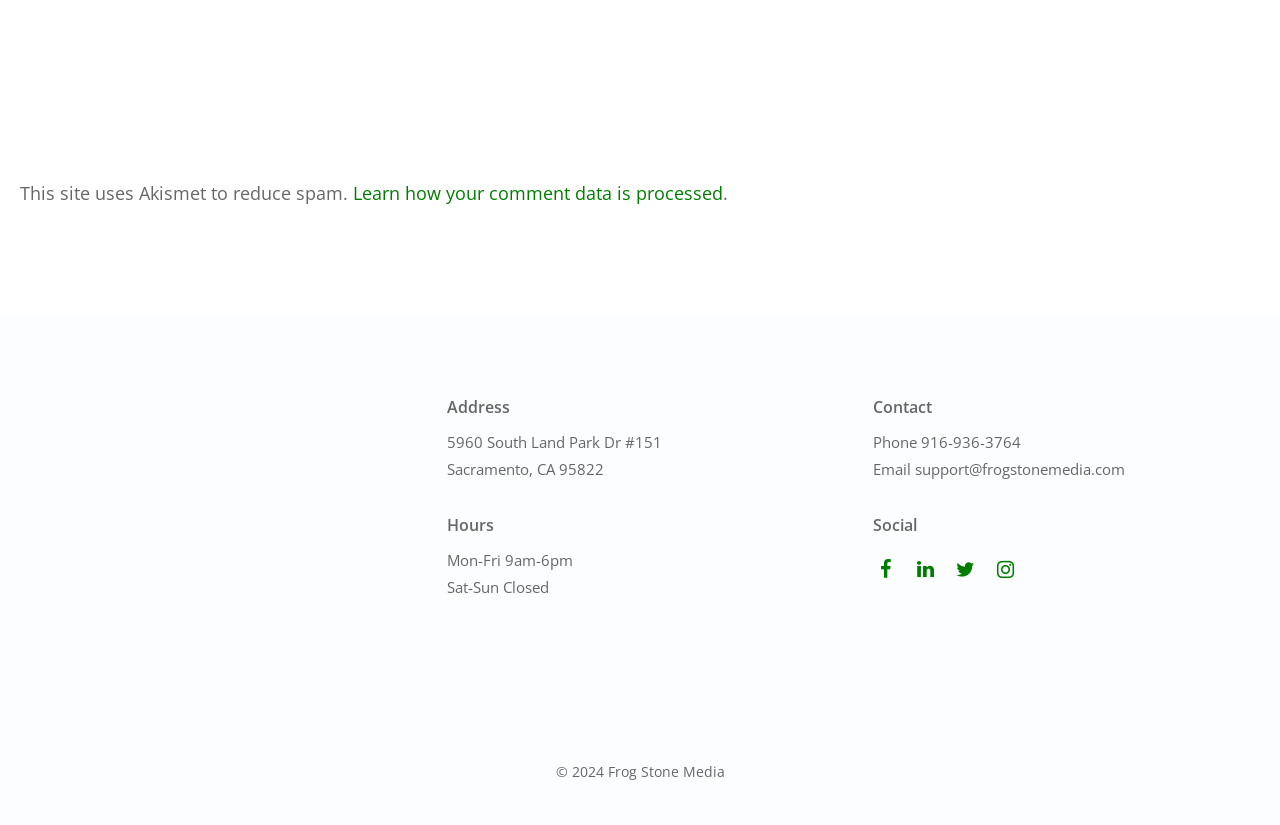What are the company's hours?
Carefully analyze the image and provide a detailed answer to the question.

I found the hours by looking at the section labeled 'Hours' which contains the static text 'Mon-Fri 9am-6pm' and 'Sat-Sun Closed'.